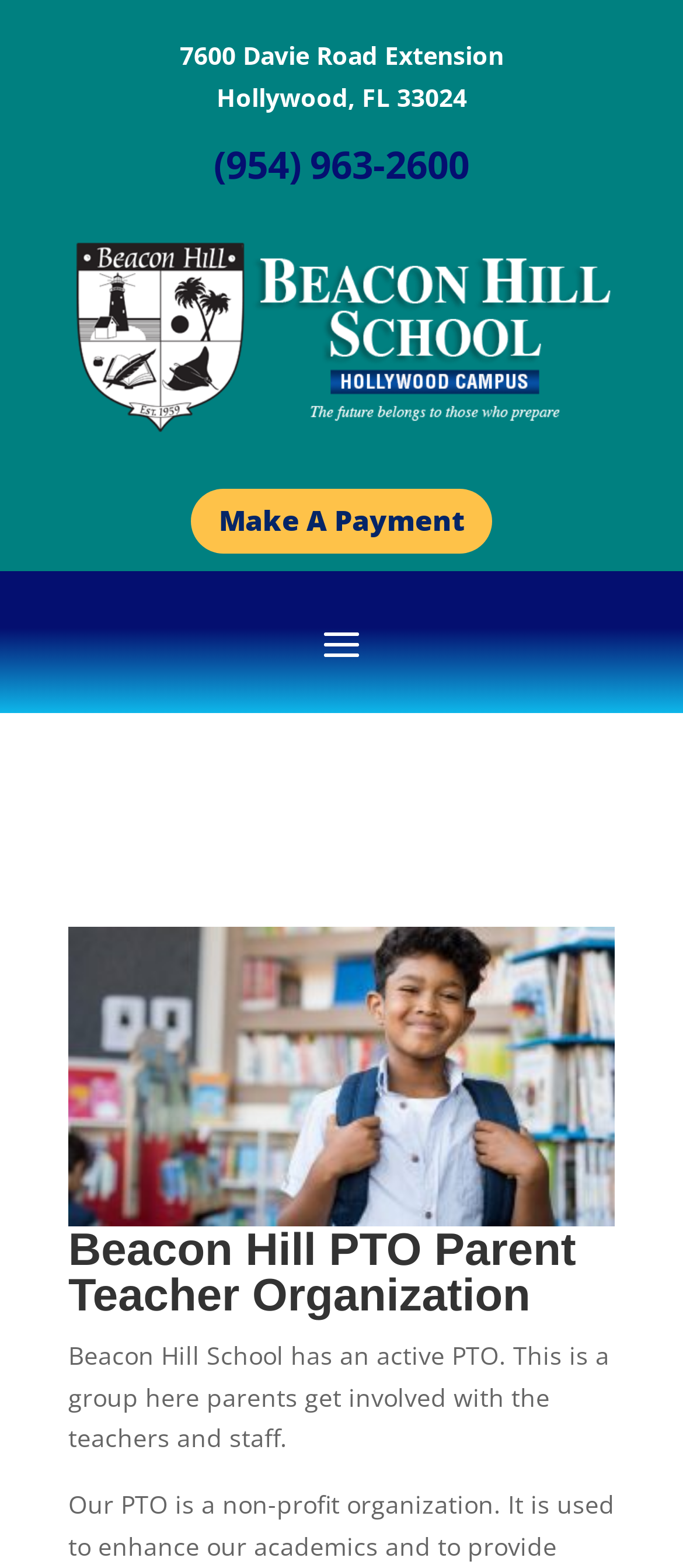What is the address of Beacon Hill School?
Please analyze the image and answer the question with as much detail as possible.

I found the address by looking at the static text elements at the top of the webpage, which displays the address as '7600 Davie Road Extension'.